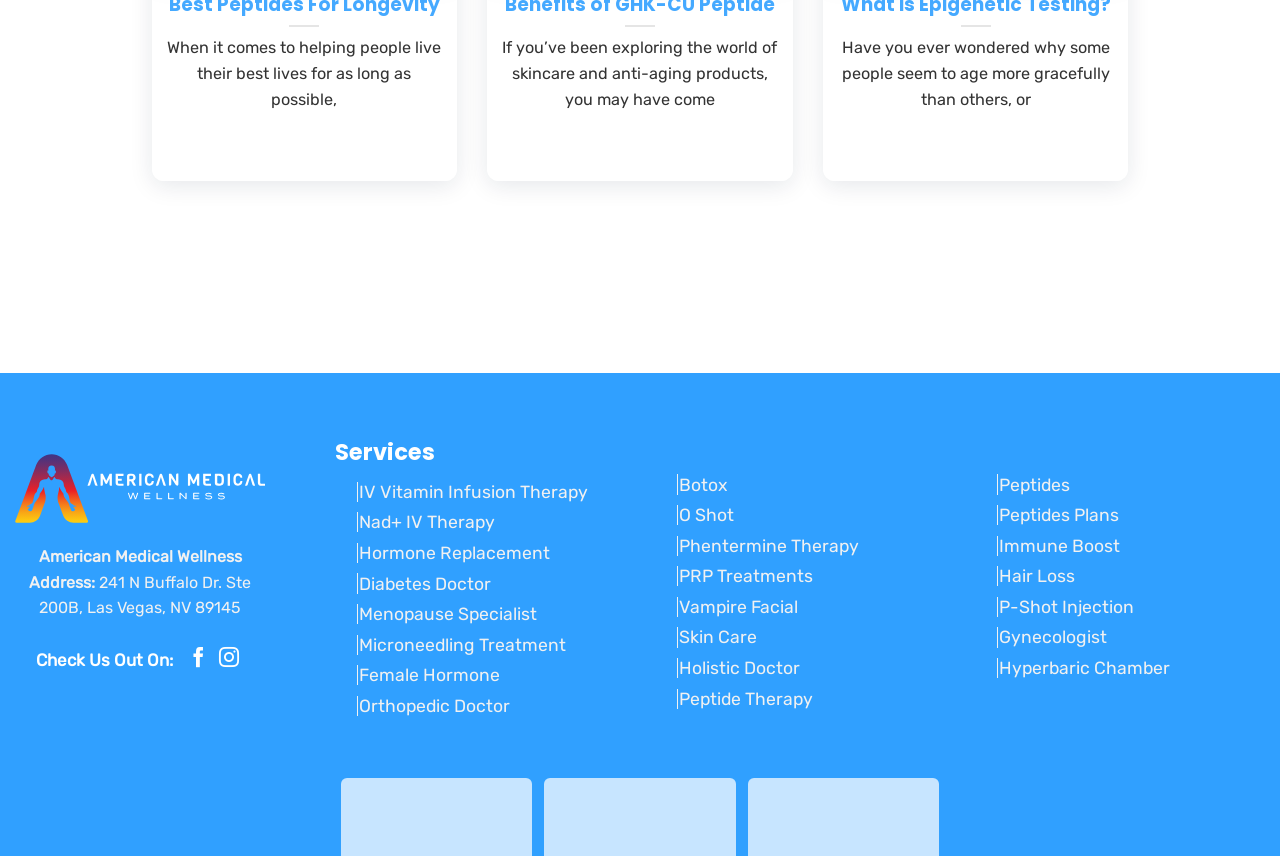Please identify the bounding box coordinates of the element on the webpage that should be clicked to follow this instruction: "Check the address of American Medical Wellness". The bounding box coordinates should be given as four float numbers between 0 and 1, formatted as [left, top, right, bottom].

[0.03, 0.669, 0.196, 0.721]